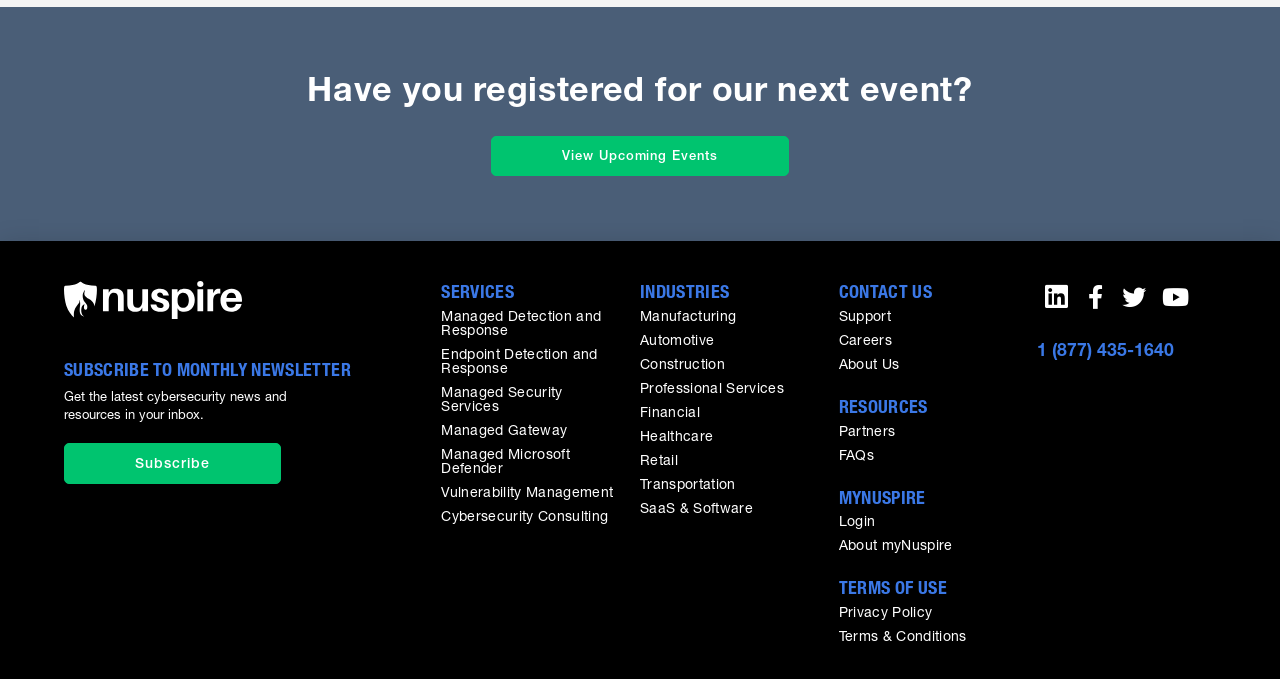Locate the bounding box of the UI element defined by this description: "Professional Services". The coordinates should be given as four float numbers between 0 and 1, formatted as [left, top, right, bottom].

[0.5, 0.554, 0.64, 0.589]